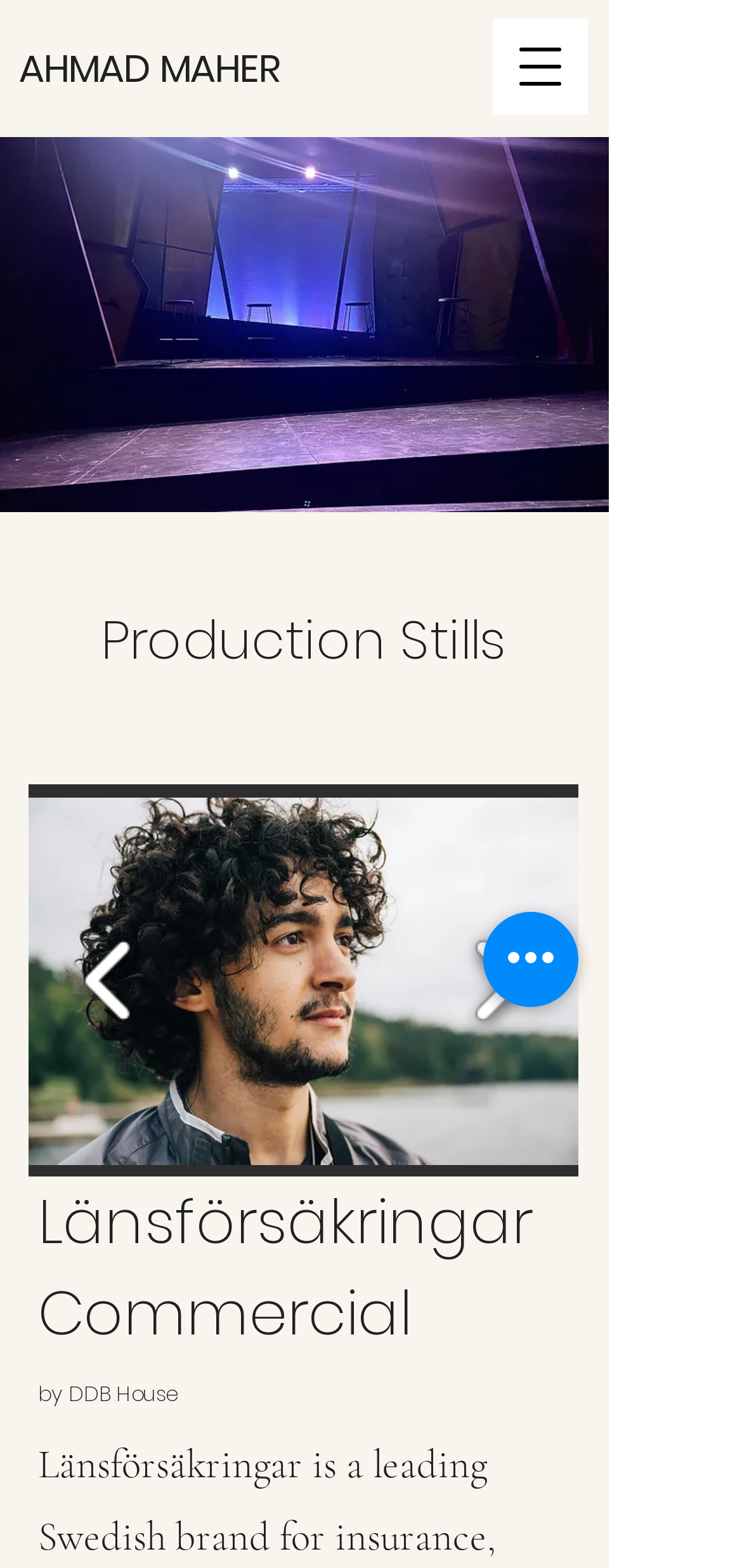How many slides are there?
Please answer the question with as much detail and depth as you can.

The number '8' is obtained from the static text element '1/8' at the bottom of the webpage, which suggests that there are 8 slides in total.